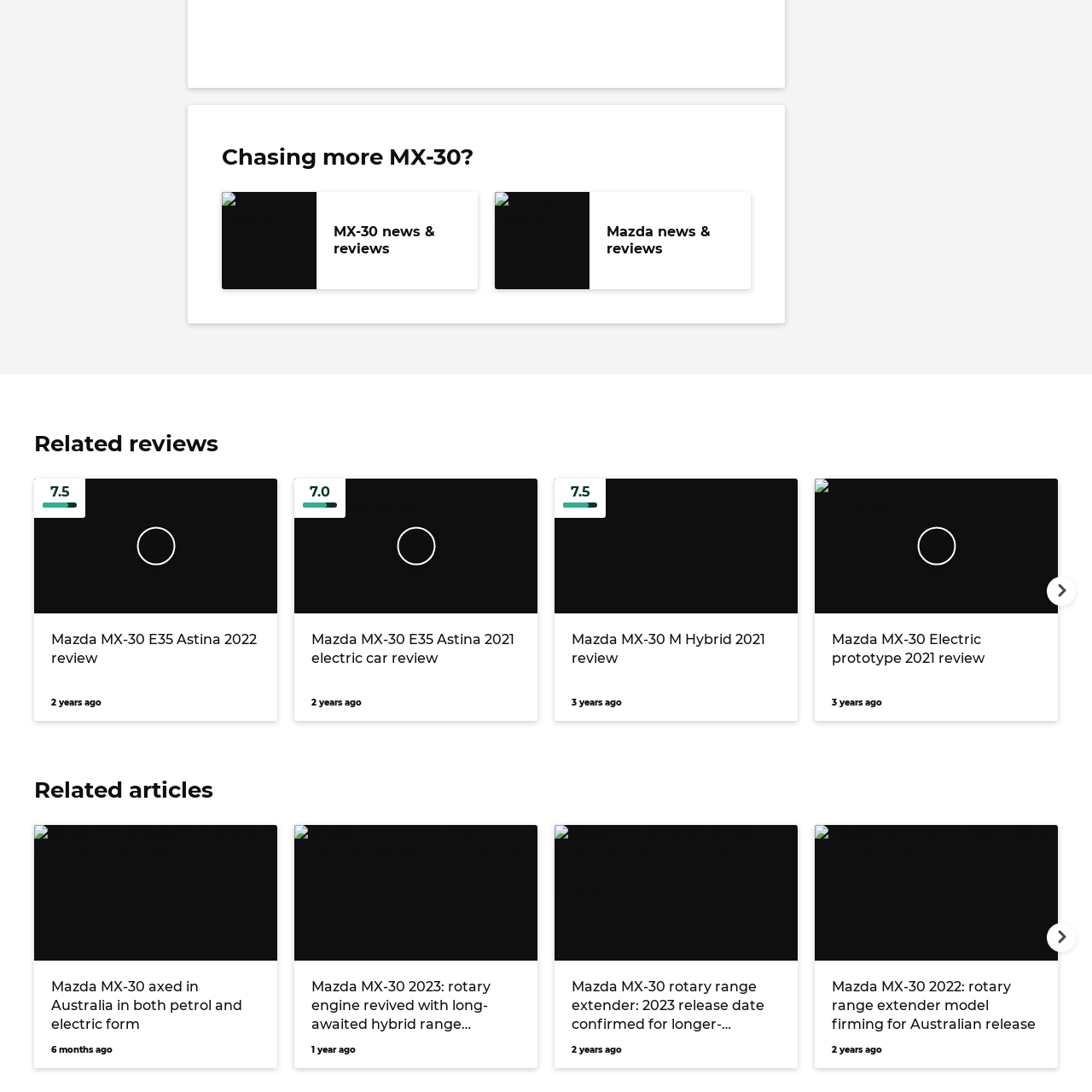What type of vehicle is the Mazda MX-30? Please look at the image within the red bounding box and provide a one-word or short-phrase answer based on what you see.

Electric